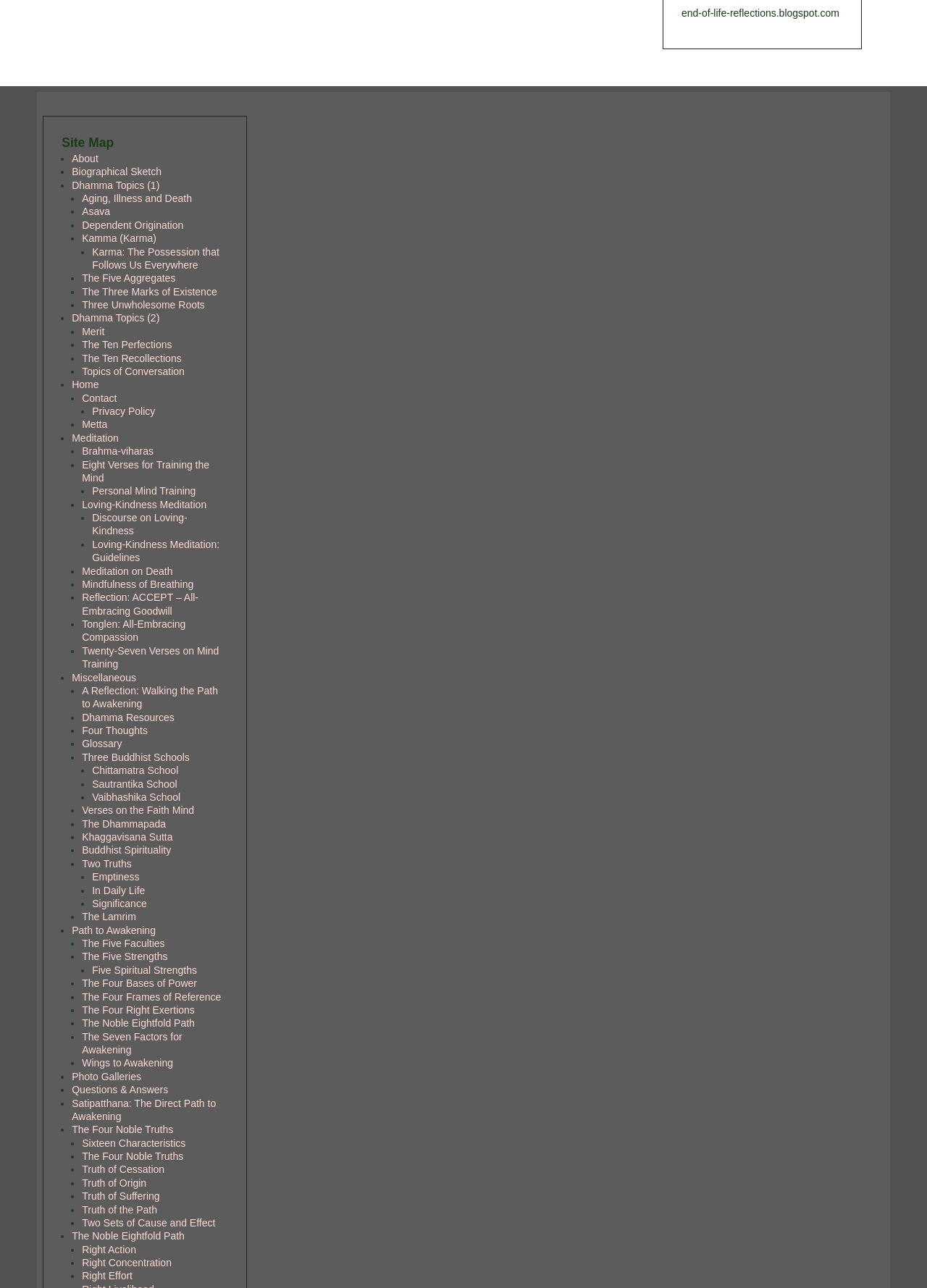Extract the bounding box for the UI element that matches this description: "Three Buddhist Schools".

[0.088, 0.583, 0.205, 0.592]